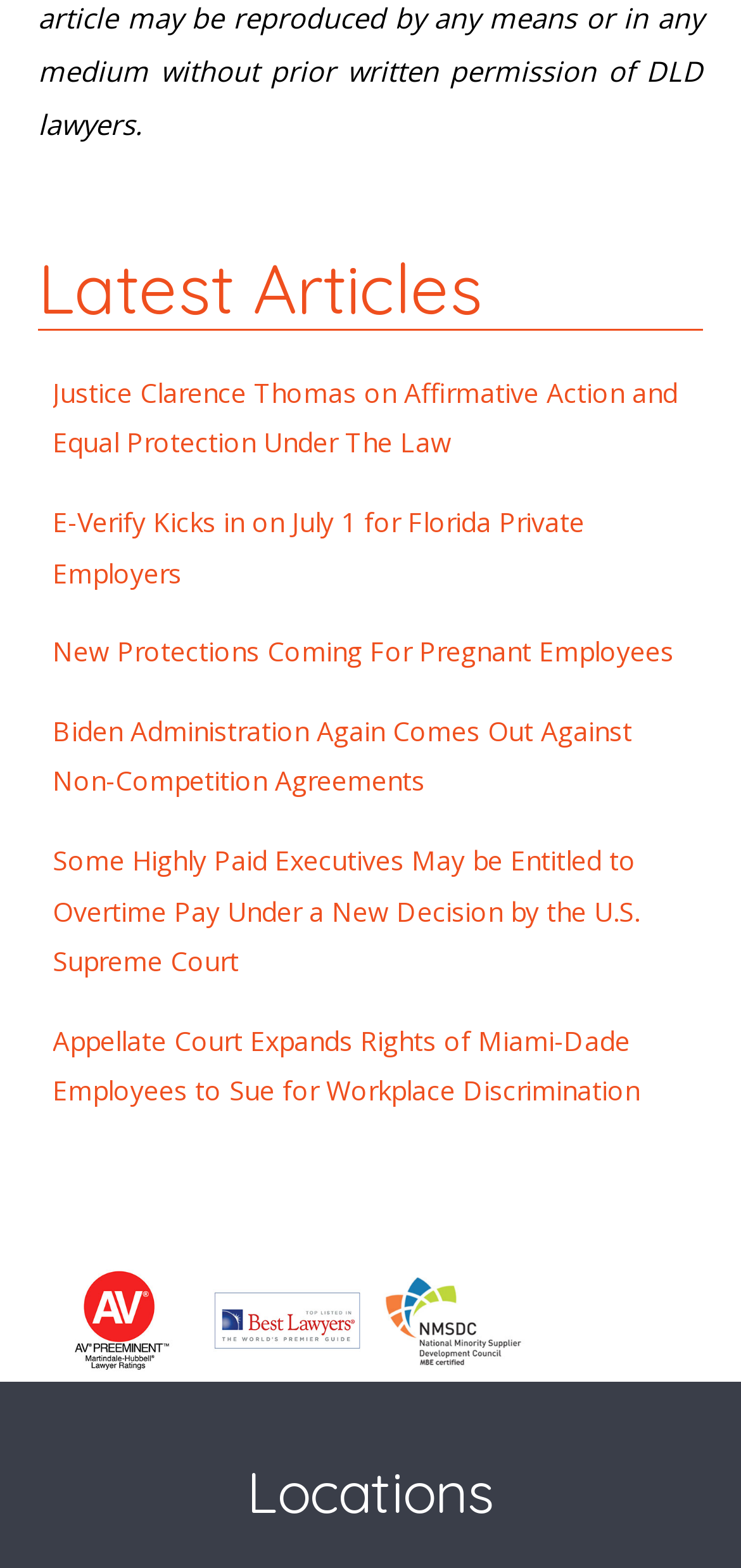Please find the bounding box coordinates of the clickable region needed to complete the following instruction: "Browse the locations page". The bounding box coordinates must consist of four float numbers between 0 and 1, i.e., [left, top, right, bottom].

[0.051, 0.93, 0.949, 0.973]